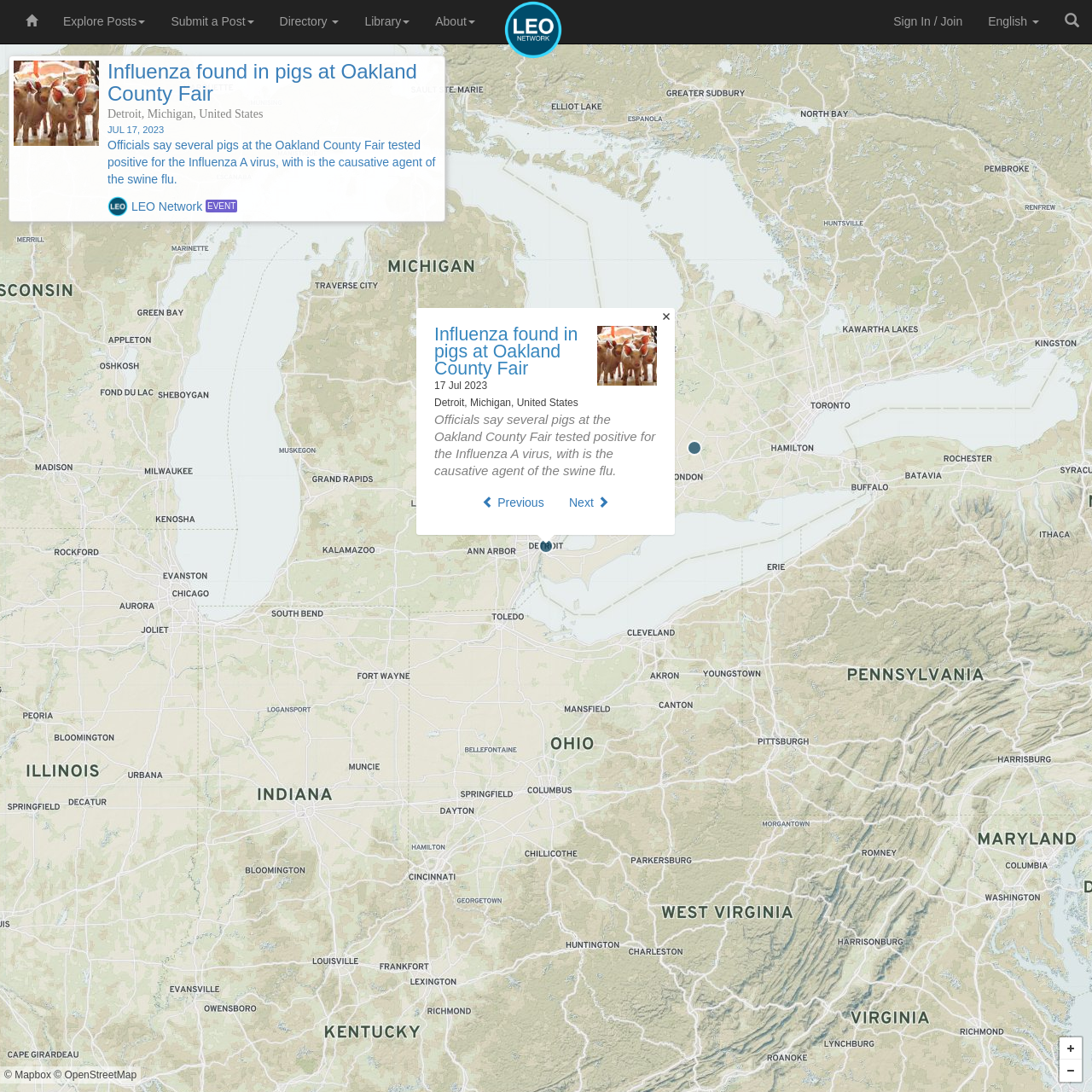Please predict the bounding box coordinates of the element's region where a click is necessary to complete the following instruction: "Sign in or join". The coordinates should be represented by four float numbers between 0 and 1, i.e., [left, top, right, bottom].

[0.806, 0.0, 0.893, 0.039]